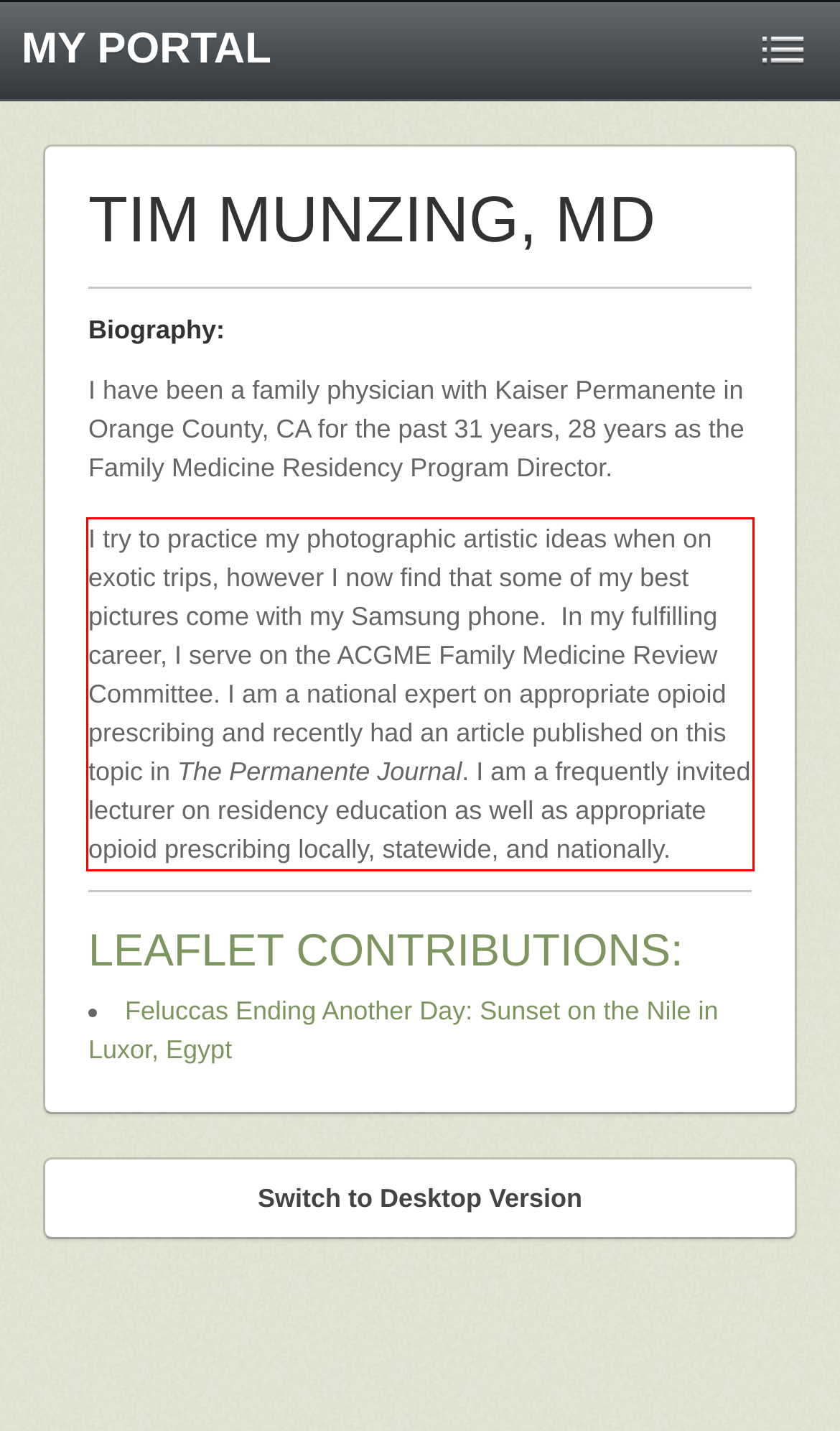You have a screenshot of a webpage, and there is a red bounding box around a UI element. Utilize OCR to extract the text within this red bounding box.

I try to practice my photographic artistic ideas when on exotic trips, however I now find that some of my best pictures come with my Samsung phone. In my fulfilling career, I serve on the ACGME Family Medicine Review Committee. I am a national expert on appropriate opioid prescribing and recently had an article published on this topic in The Permanente Journal. I am a frequently invited lecturer on residency education as well as appropriate opioid prescribing locally, statewide, and nationally.